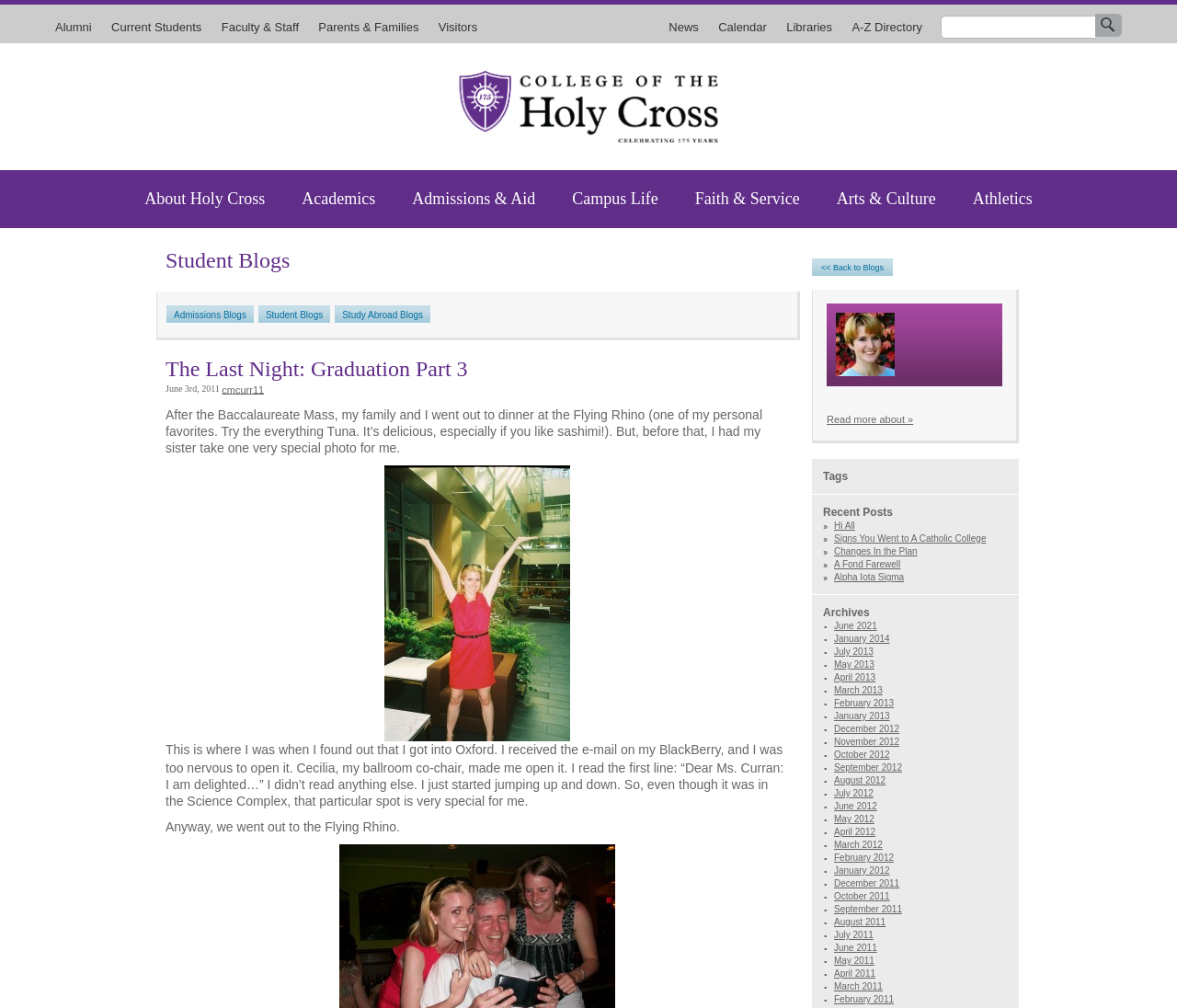Determine the bounding box coordinates of the clickable region to follow the instruction: "Go back to Blogs".

[0.69, 0.256, 0.759, 0.275]